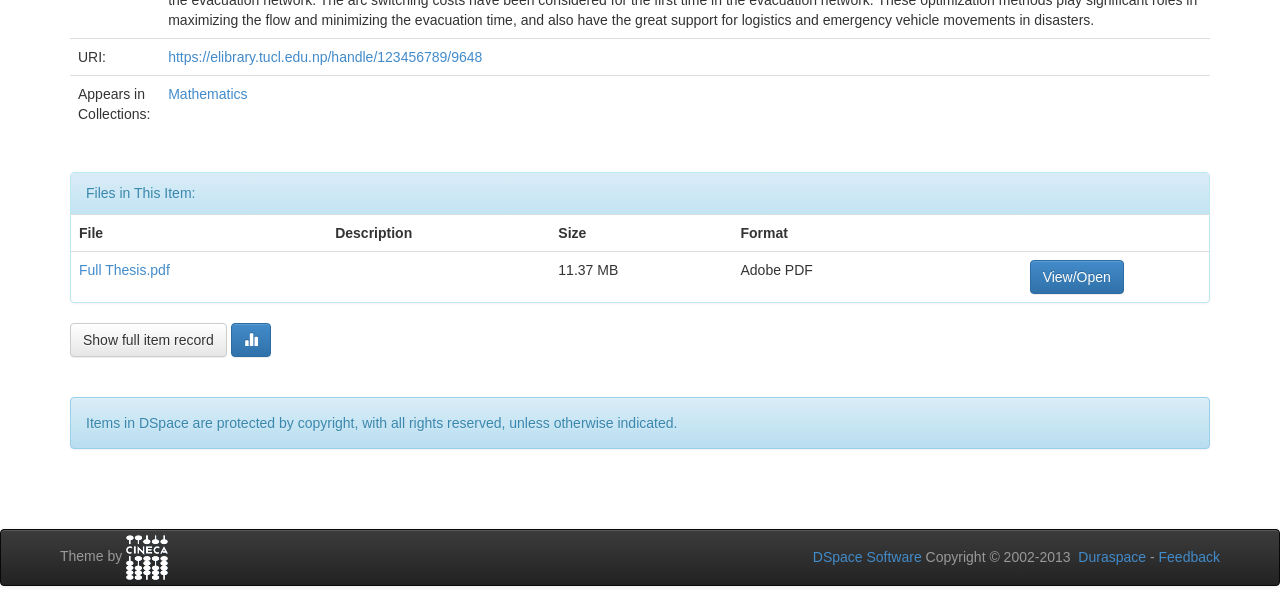Reply to the question with a single word or phrase:
What is the size of the file 'Full Thesis.pdf'?

11.37 MB